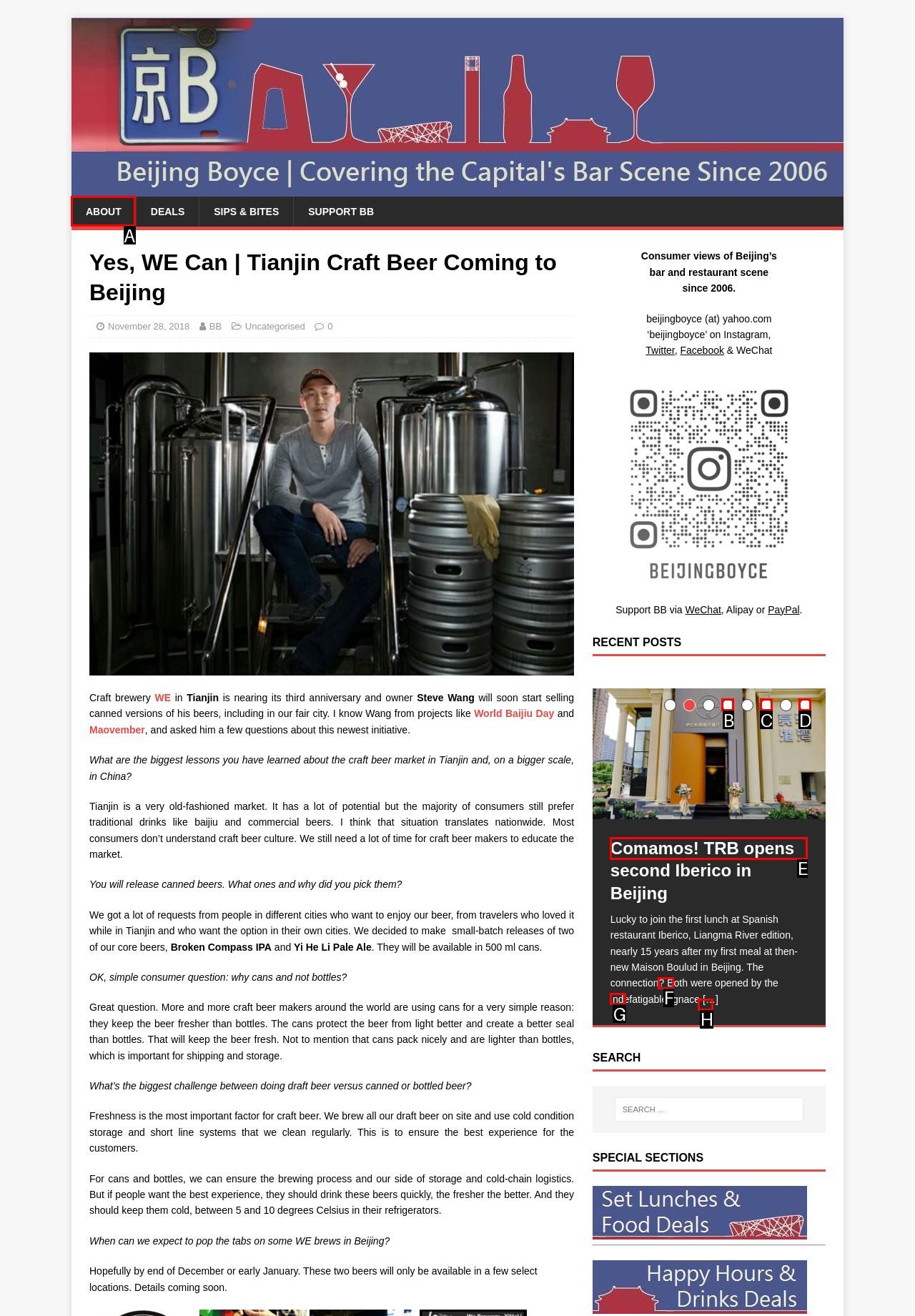Out of the given choices, which letter corresponds to the UI element required to Go to Edge Native page? Answer with the letter.

None